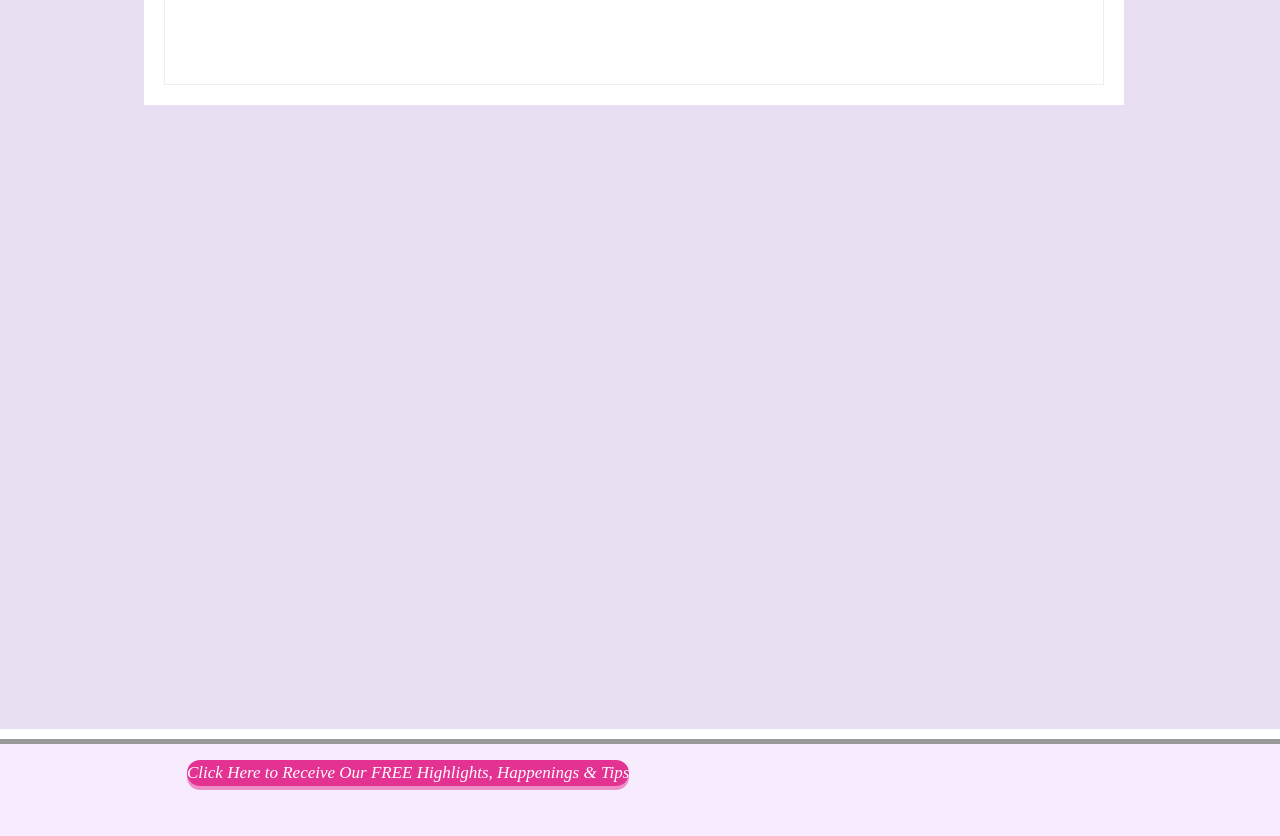Answer briefly with one word or phrase:
How many sections are there at the top of the webpage?

2